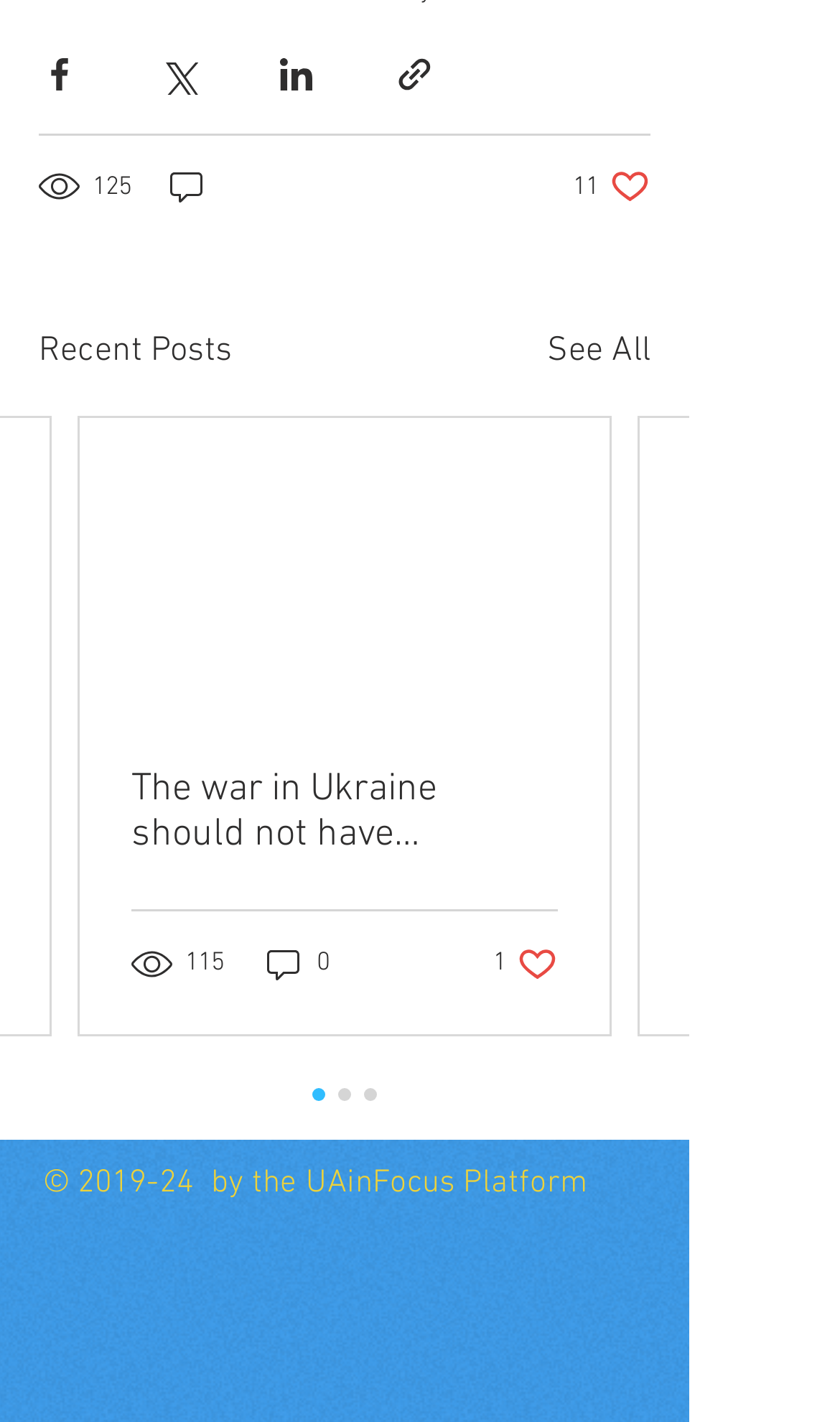Refer to the image and provide an in-depth answer to the question: 
How many social media sharing options are available?

I counted the number of social media sharing buttons at the top of the webpage, which are 'Share via Facebook', 'Share via Twitter', 'Share via LinkedIn', and 'Share via link'. Therefore, there are 4 social media sharing options available.